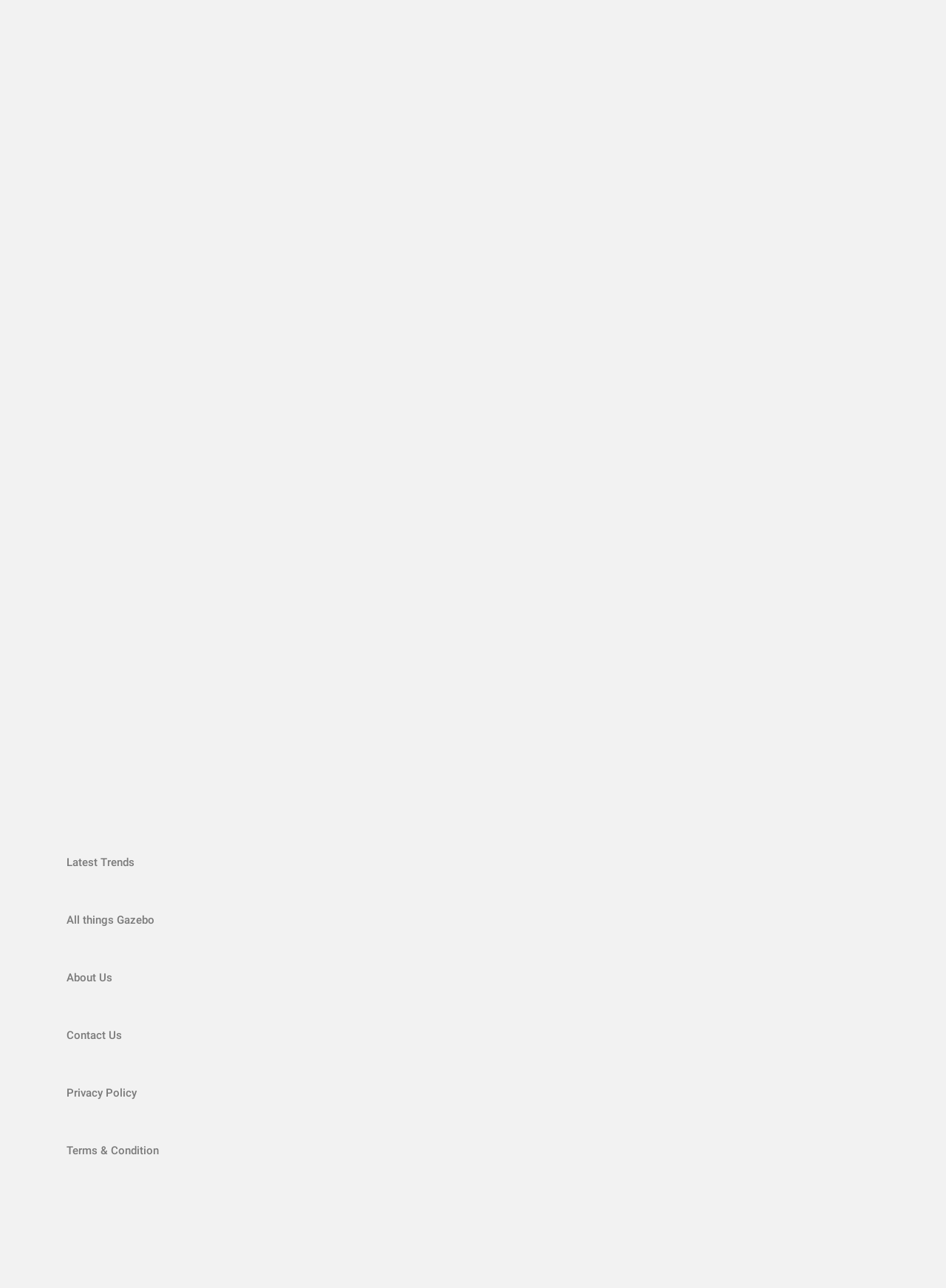Bounding box coordinates are to be given in the format (top-left x, top-left y, bottom-right x, bottom-right y). All values must be floating point numbers between 0 and 1. Provide the bounding box coordinate for the UI element described as: Privacy Policy

[0.07, 0.836, 0.492, 0.863]